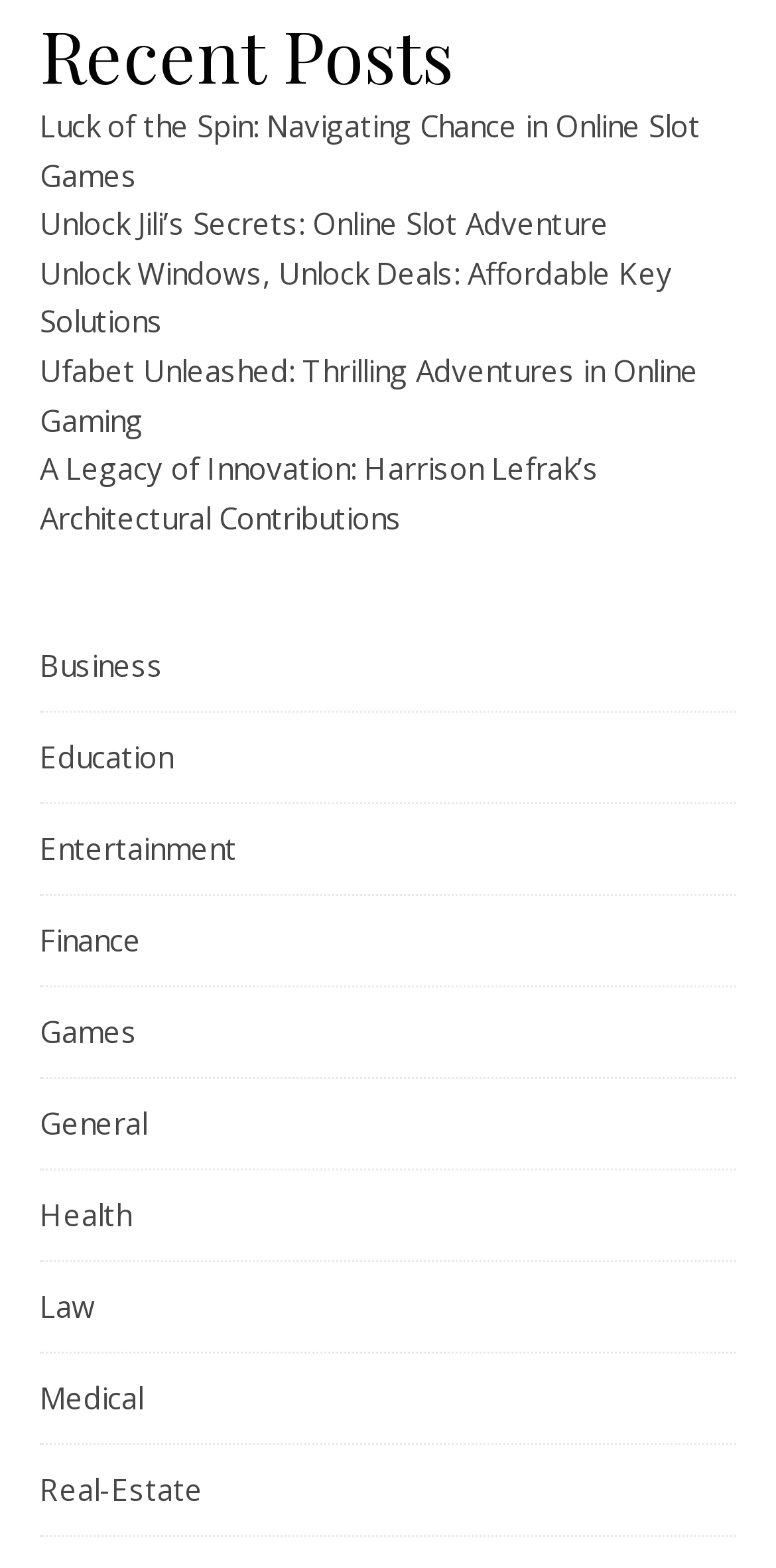Identify the bounding box coordinates of the area you need to click to perform the following instruction: "View recent posts".

[0.051, 0.004, 0.949, 0.065]